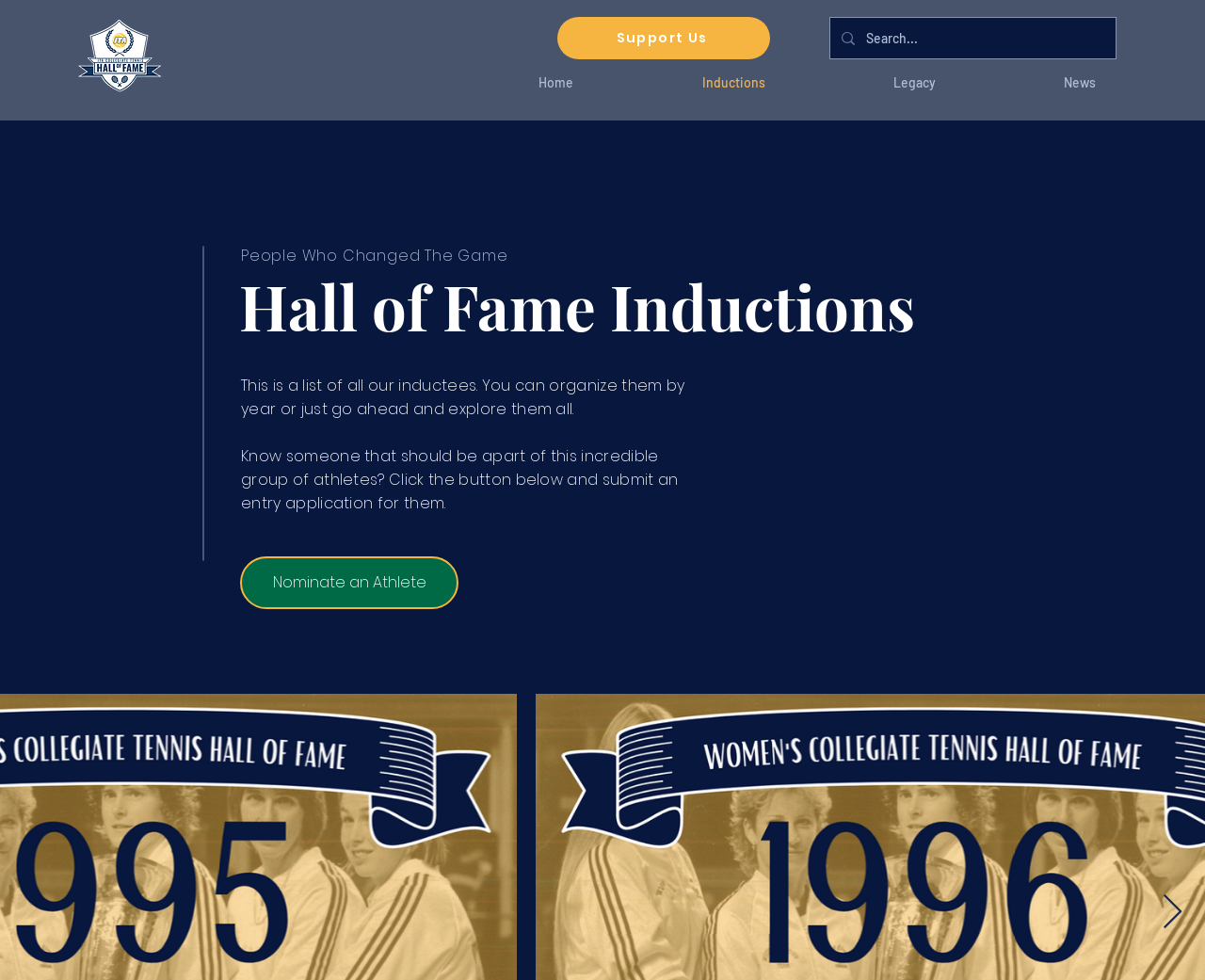Explain the webpage in detail.

The webpage is about the Hall of Fame Inductions, specifically showcasing a list of inductees. At the top left corner, there is a Hall of Fame logo image. Below the logo, there are navigation links, including "Home", "Inductions", "Legacy", and "News", which are aligned horizontally across the top of the page.

On the right side of the navigation links, there is a search bar with a magnifying glass icon, allowing users to search for specific content. Above the search bar, there is a link to "Support Us".

The main content of the page is divided into sections. The first section has a heading "Hall of Fame Inductions" and a subheading "People Who Changed The Game". Below the headings, there is a paragraph of text explaining that the page lists all inductees, which can be organized by year or explored individually. 

Further down, there is a call-to-action to nominate an athlete, accompanied by a button "Nominate an Athlete". The text also mentions submitting an entry for consideration.

At the bottom right corner of the page, there is a "Next Item" button with an arrow icon, likely used for pagination.

Overall, the webpage has a simple and organized layout, with clear headings and concise text, making it easy to navigate and find information about the Hall of Fame inductees.